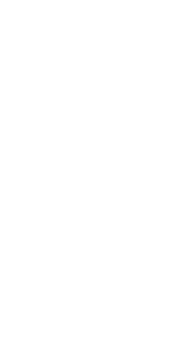Can you look at the image and give a comprehensive answer to the question:
What is the theme represented in the image?

The caption clearly states that the image serves as a graphic representation of the theme 'Love and Diversity', which is prominently associated with the Black Box Teater's artistic program.